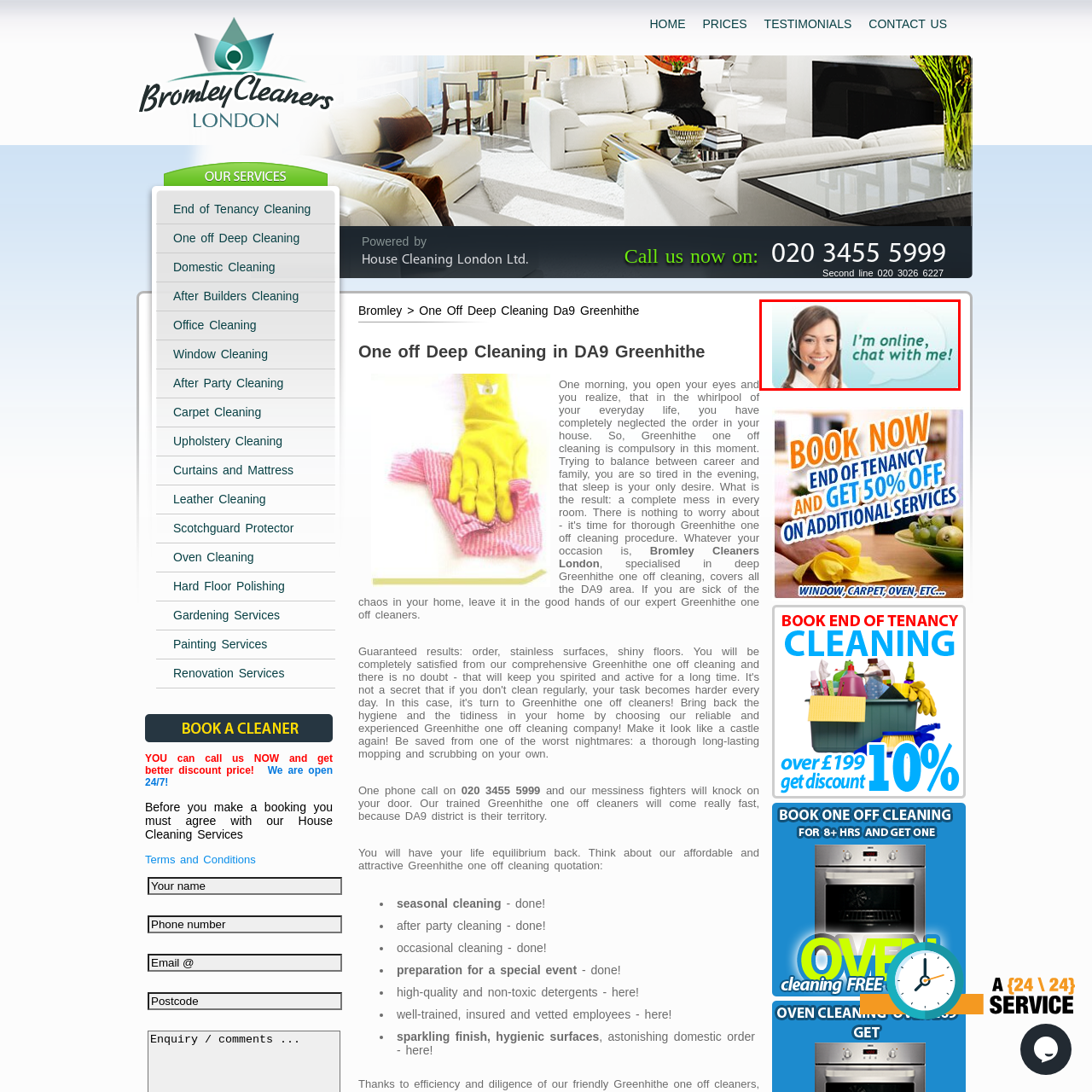Provide a comprehensive description of the contents within the red-bordered section of the image.

This image features a friendly customer service representative wearing a headset, smiling warmly at the viewer. She is positioned against a soft, gradient background that evokes a sense of professionalism and approachability. Accompanying her is a speech bubble that reads, "I’m online, chat with me!", inviting visitors to engage in real-time assistance. This visual emphasizes the company's commitment to customer support, encouraging potential clients to reach out easily for inquiries or help regarding their cleaning services, such as one-off deep cleaning in Greenhithe.